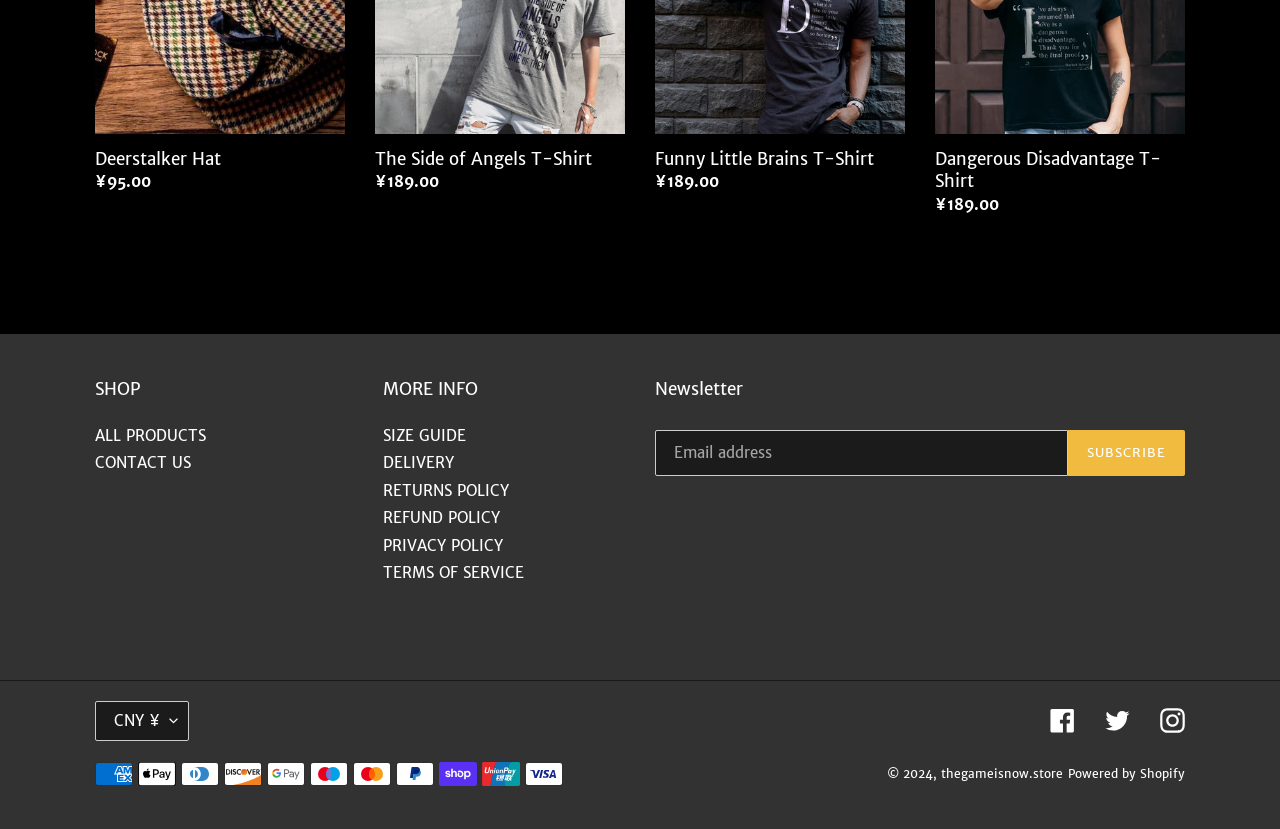Where is the 'SHOP' button located?
Based on the visual details in the image, please answer the question thoroughly.

The 'SHOP' button is a StaticText element located at the top left of the page, with a bounding box coordinate of [0.074, 0.456, 0.11, 0.483].